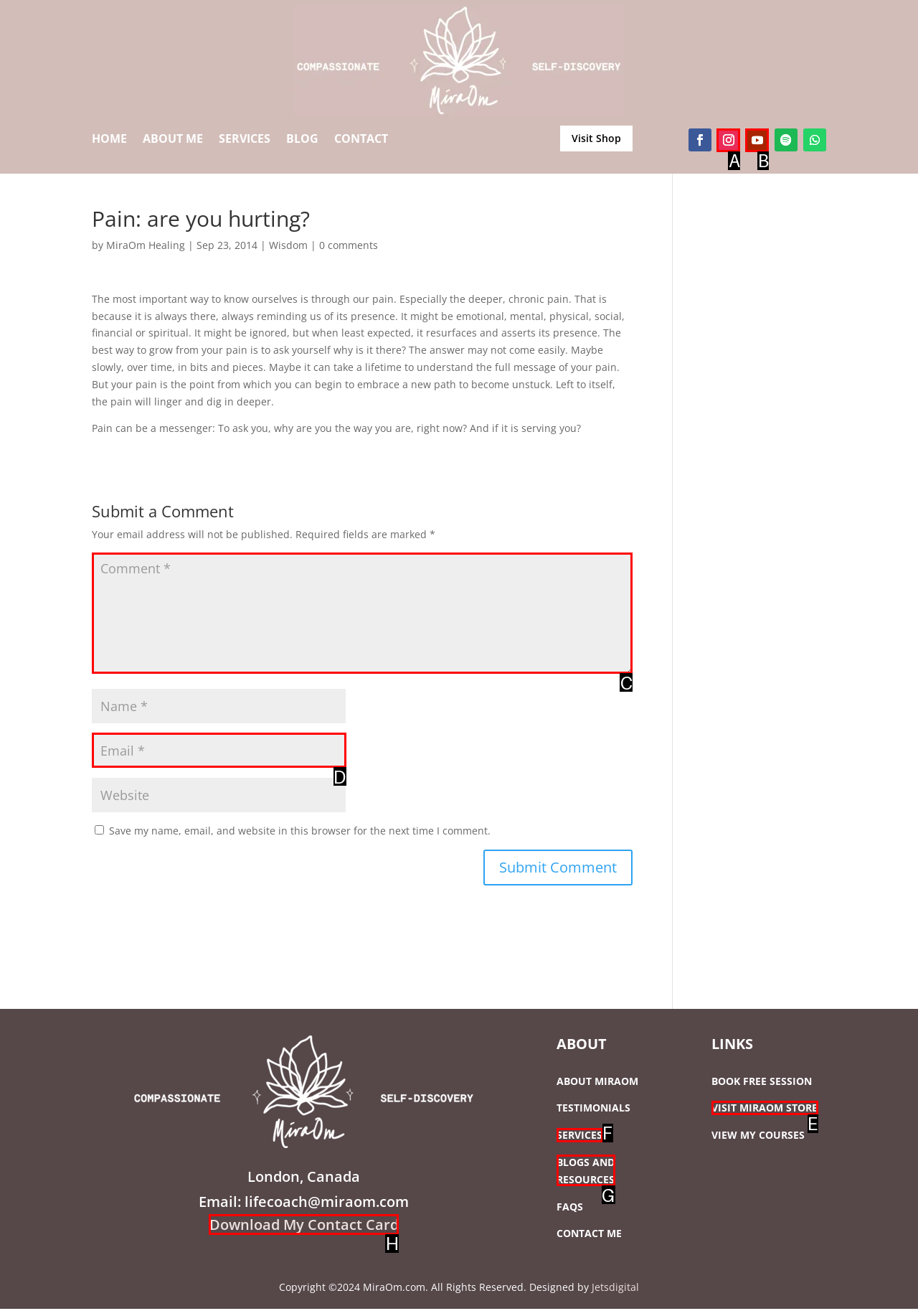Among the marked elements in the screenshot, which letter corresponds to the UI element needed for the task: Download My Contact Card?

H